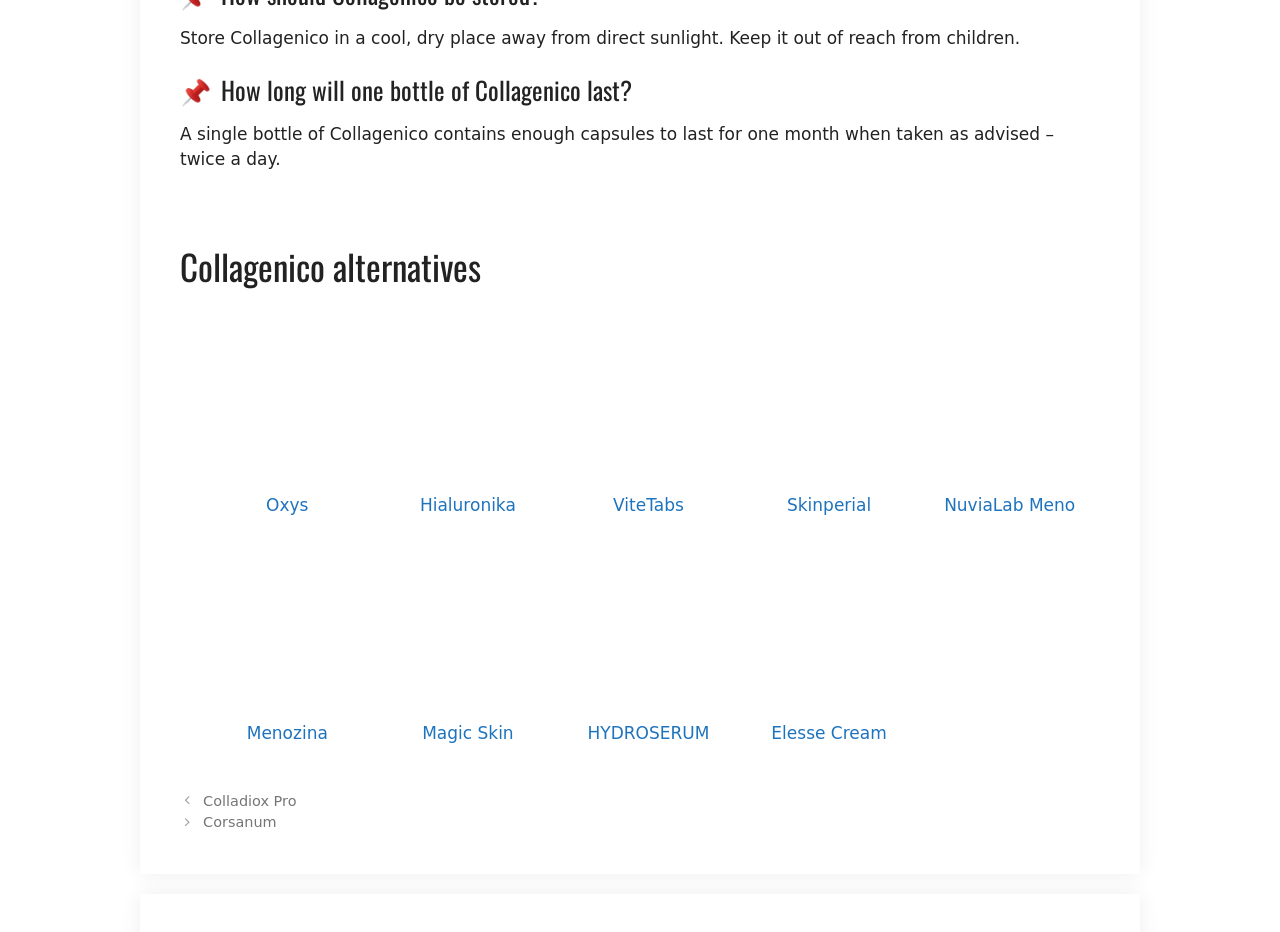Give a concise answer of one word or phrase to the question: 
What is the category of the links in the footer?

Posts